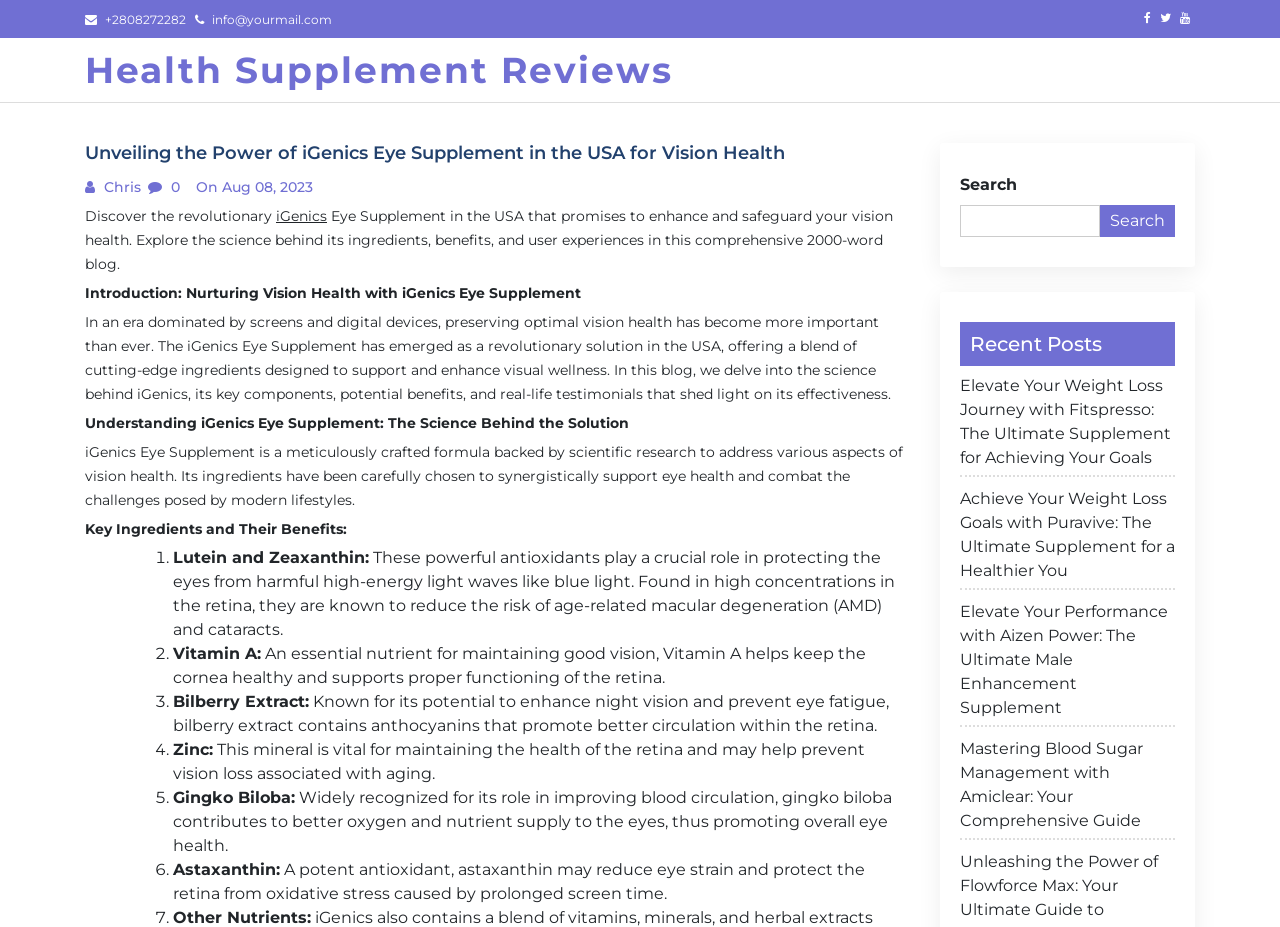Could you locate the bounding box coordinates for the section that should be clicked to accomplish this task: "Search for a keyword".

[0.75, 0.221, 0.859, 0.256]